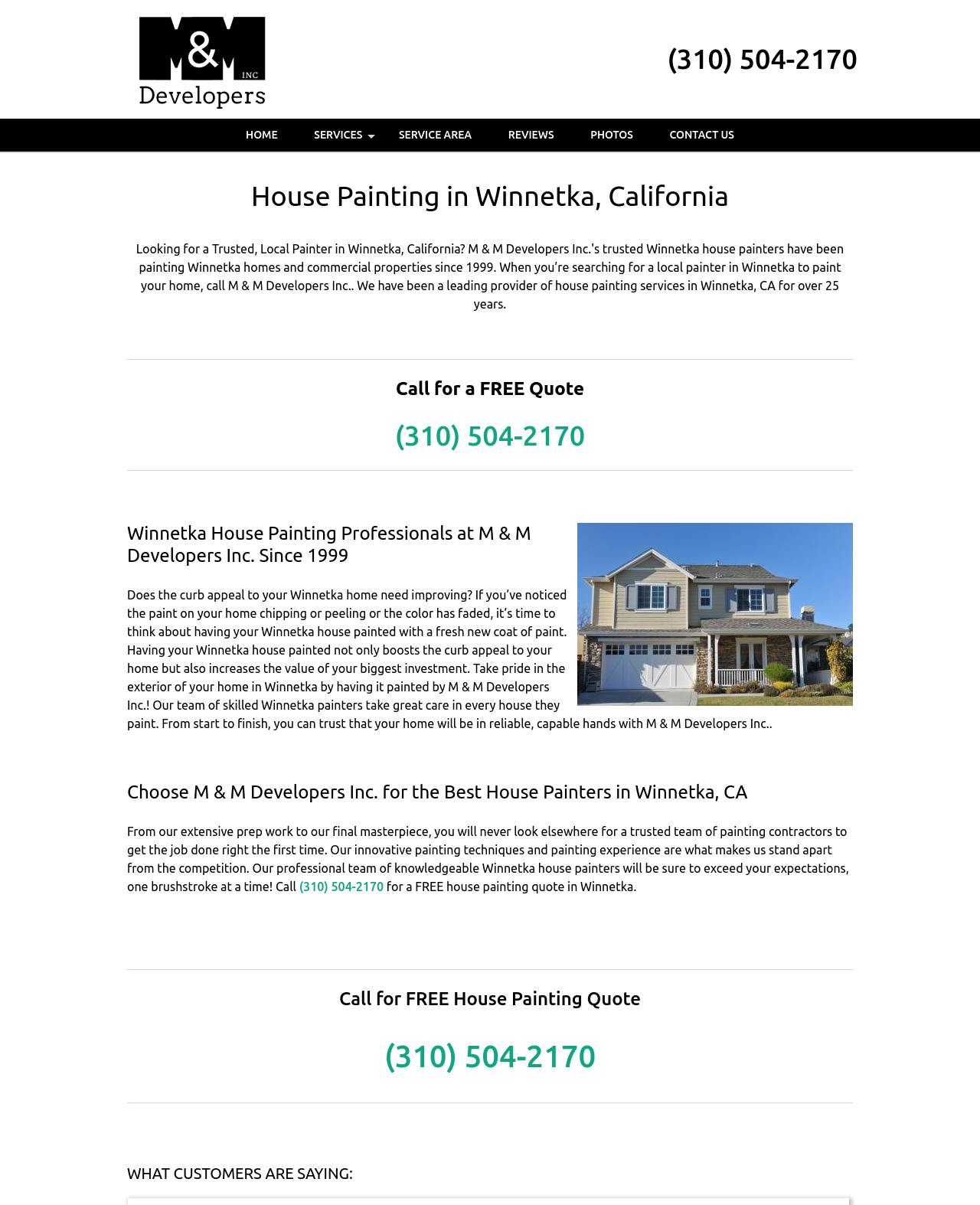Describe all the key features of the webpage in detail.

The webpage is about professional house painting services in Winnetka, California, provided by M & M Developers Inc. At the top of the page, there is an image of the company's logo, followed by a heading with the phone number (310) 504-2170. 

Below the logo, there is a navigation menu with links to different sections of the website, including HOME, SERVICES, SERVICE AREA, REVIEWS, PHOTOS, and CONTACT US. 

The main content of the page starts with a heading that reads "House Painting in Winnetka, California" and is followed by a brief description of the service. There is a call-to-action to get a free quote, along with the phone number (310) 504-2170. 

The page then describes the benefits of house painting, including increasing the curb appeal and value of the home. It highlights the expertise of M & M Developers Inc.'s team of skilled painters and their attention to detail. 

Further down, there is a section that emphasizes the importance of choosing the right painting contractor and why M & M Developers Inc. stands out from the competition. The page ends with a call-to-action to get a free house painting quote and a section titled "WHAT CUSTOMERS ARE SAYING:".